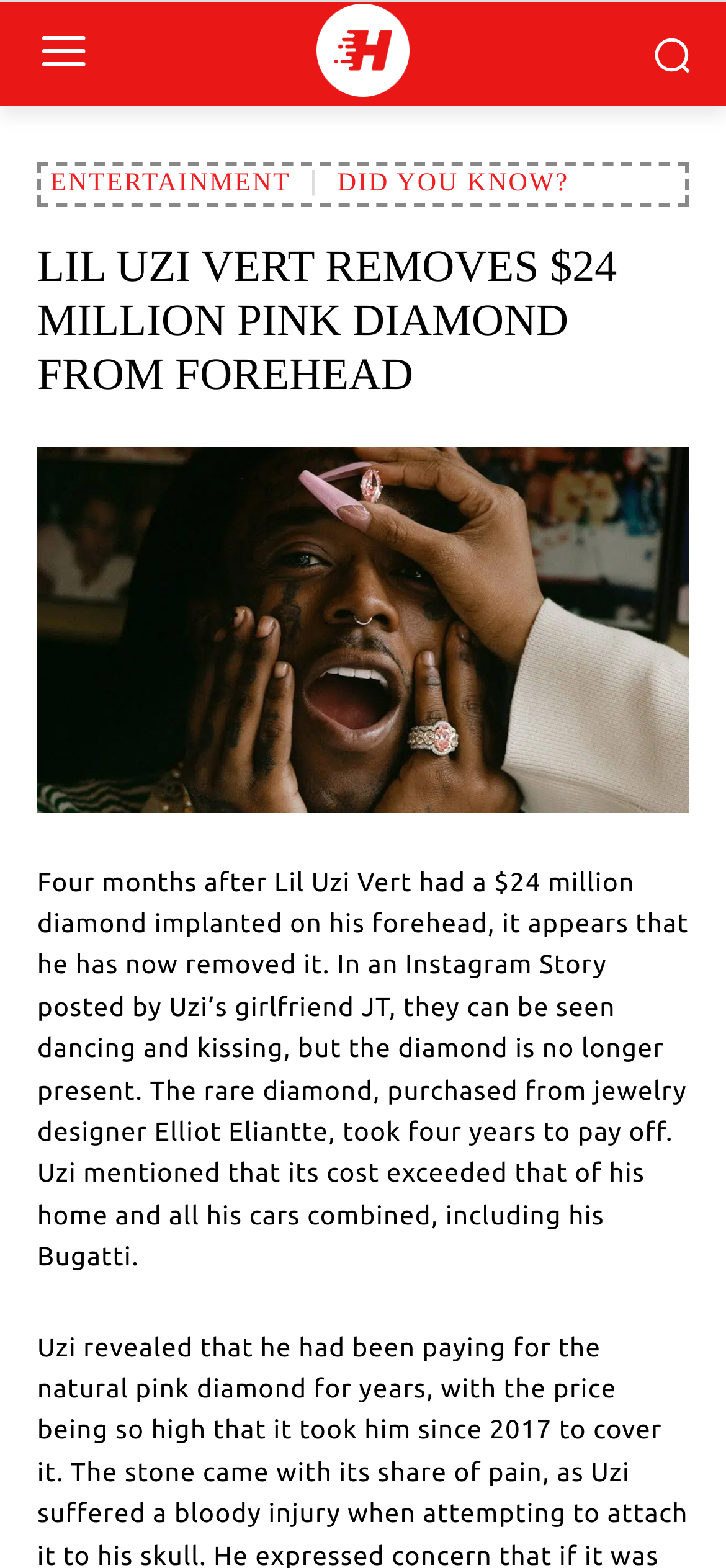How long did it take to pay off the diamond?
Analyze the screenshot and provide a detailed answer to the question.

According to the article, it took Lil Uzi Vert four years to pay off the cost of the rare diamond.